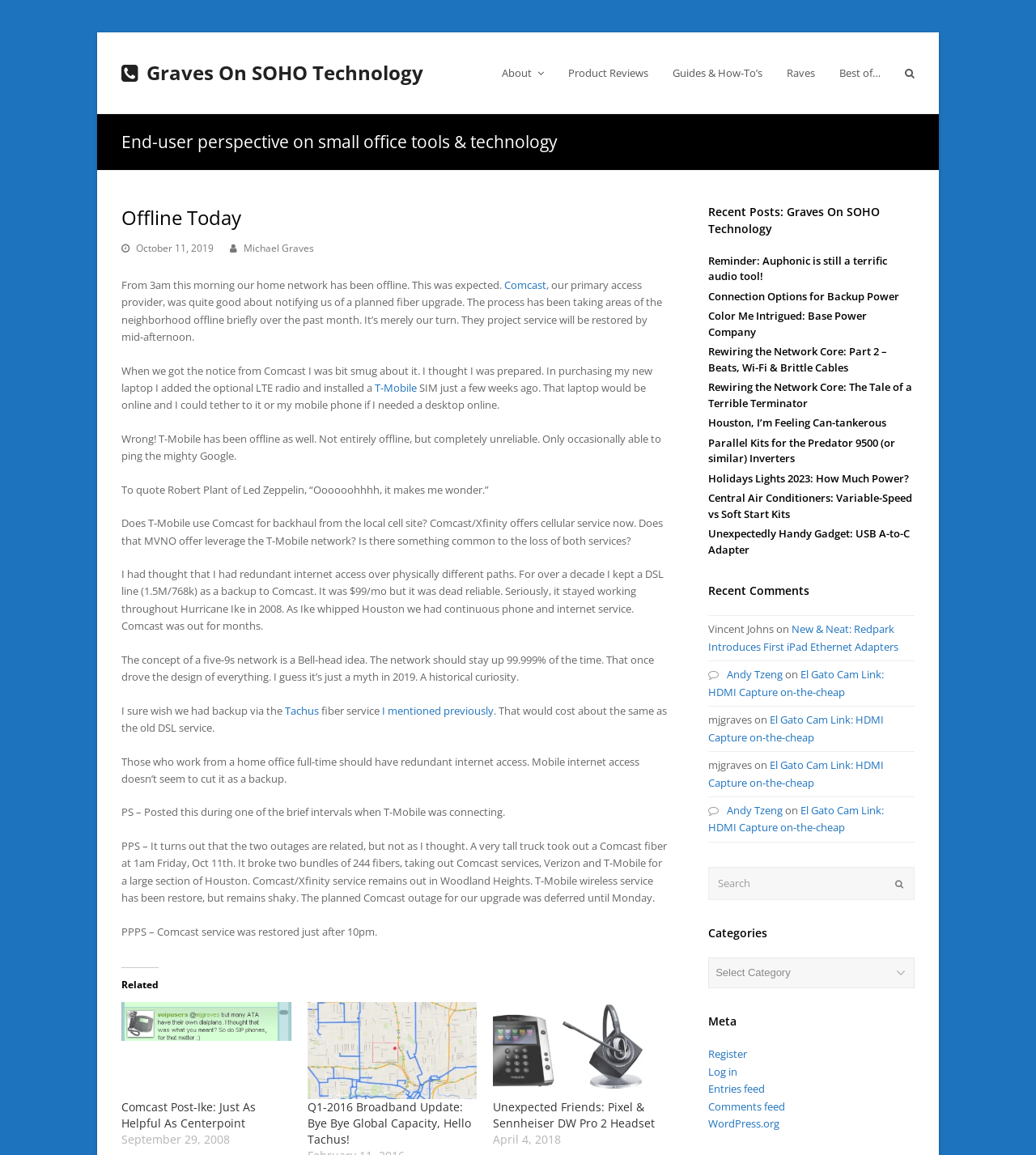Find the bounding box coordinates of the area to click in order to follow the instruction: "Visit the 'Product Reviews' page".

[0.537, 0.045, 0.638, 0.08]